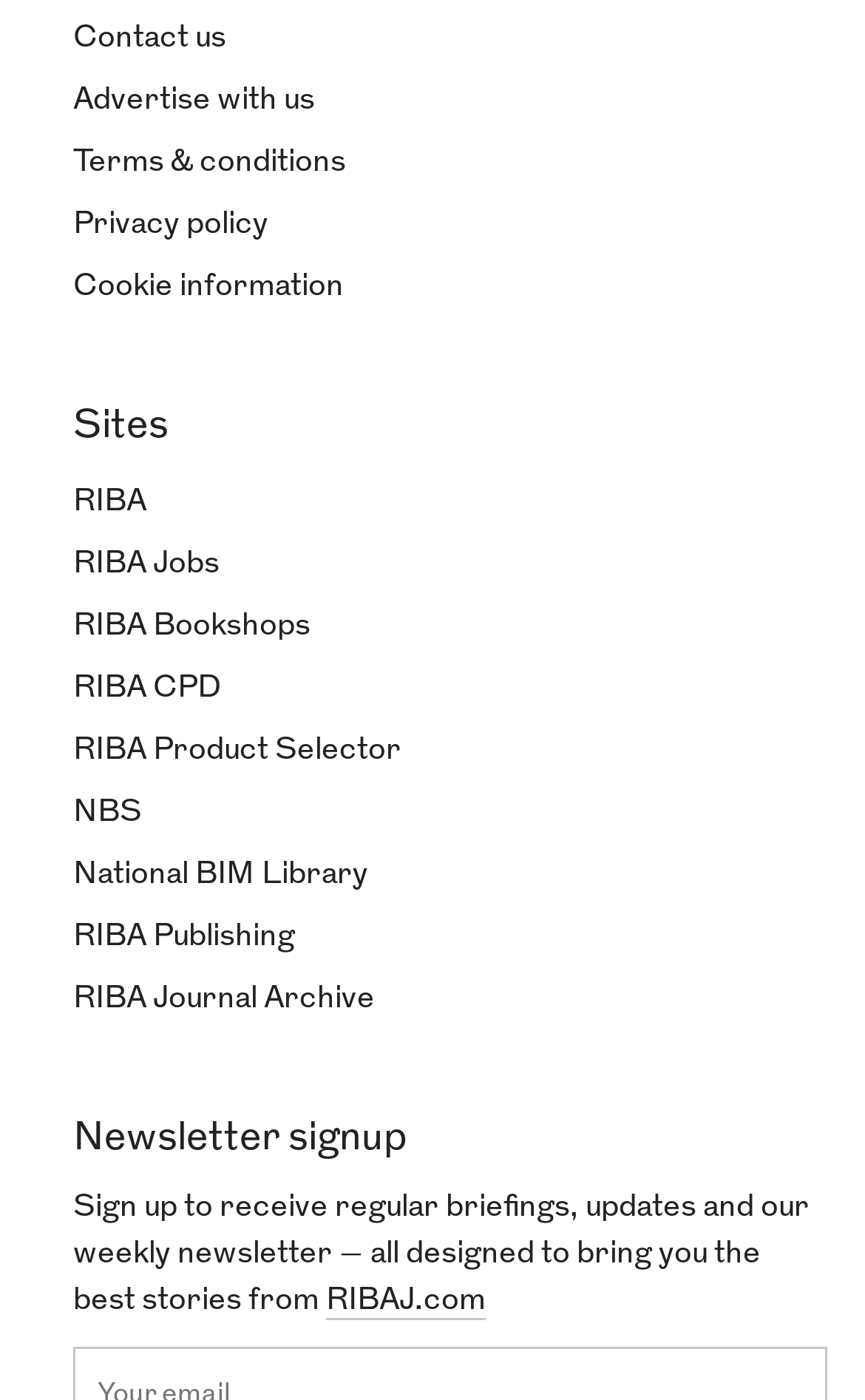Please identify the coordinates of the bounding box that should be clicked to fulfill this instruction: "Click 2024".

None